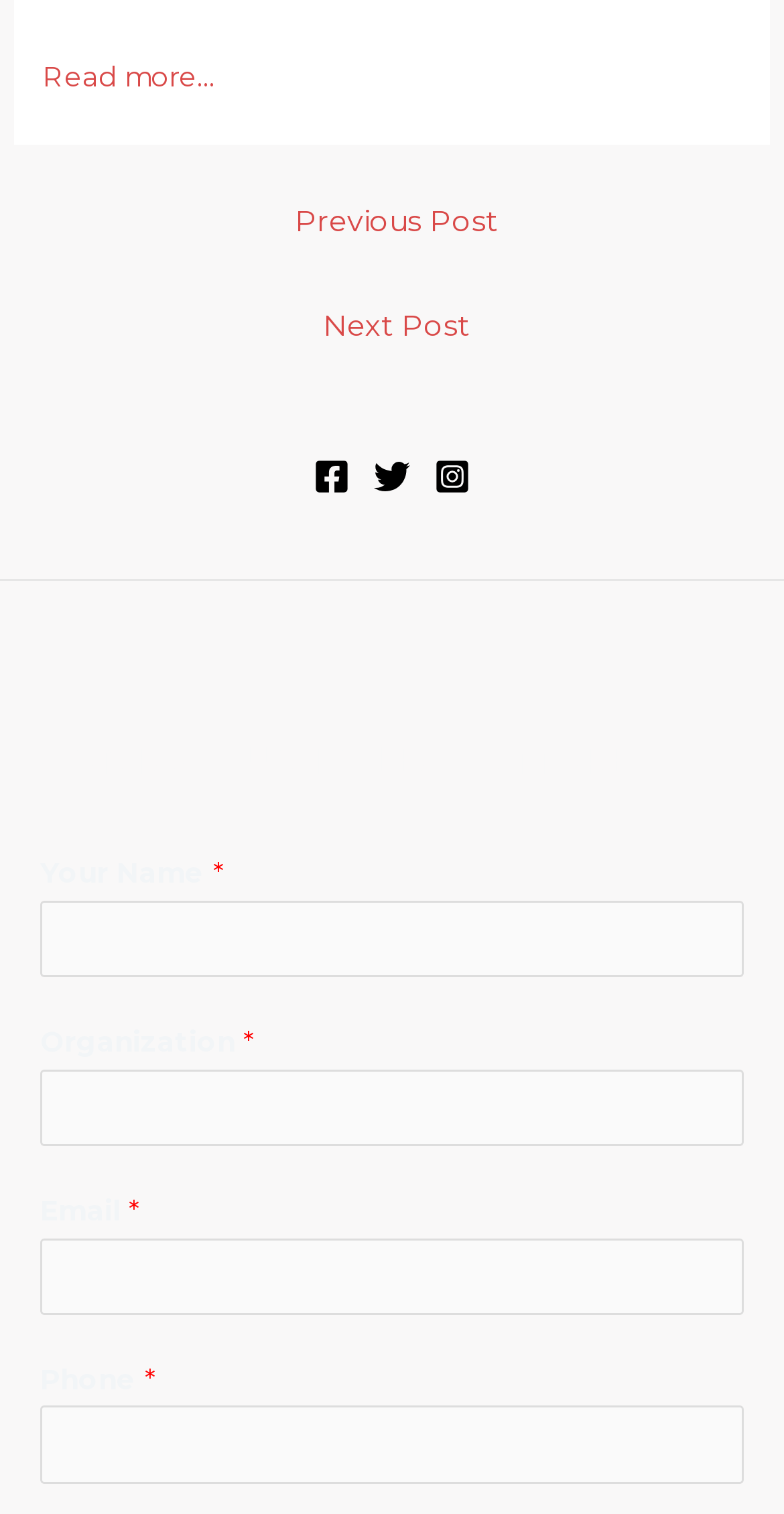Give a concise answer of one word or phrase to the question: 
What is the position of the 'Next Post' link?

Below 'Post navigation'